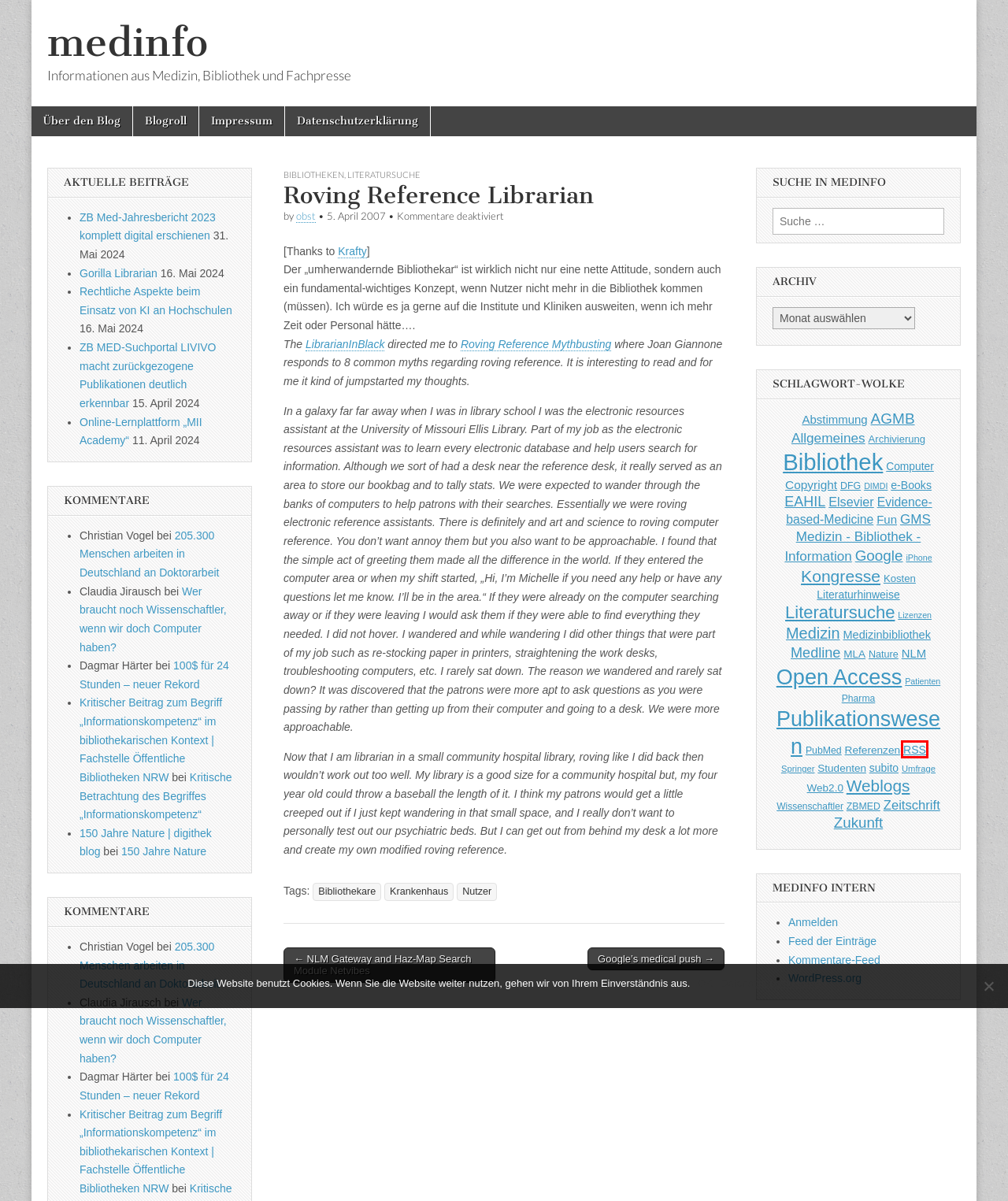You have a screenshot of a webpage with a red bounding box around a UI element. Determine which webpage description best matches the new webpage that results from clicking the element in the bounding box. Here are the candidates:
A. Studenten – medinfo
B. RSS – medinfo
C. Copyright – medinfo
D. Springer – medinfo
E. Google – medinfo
F. Impressum – medinfo
G. Referenzen – medinfo
H. Umfrage – medinfo

B